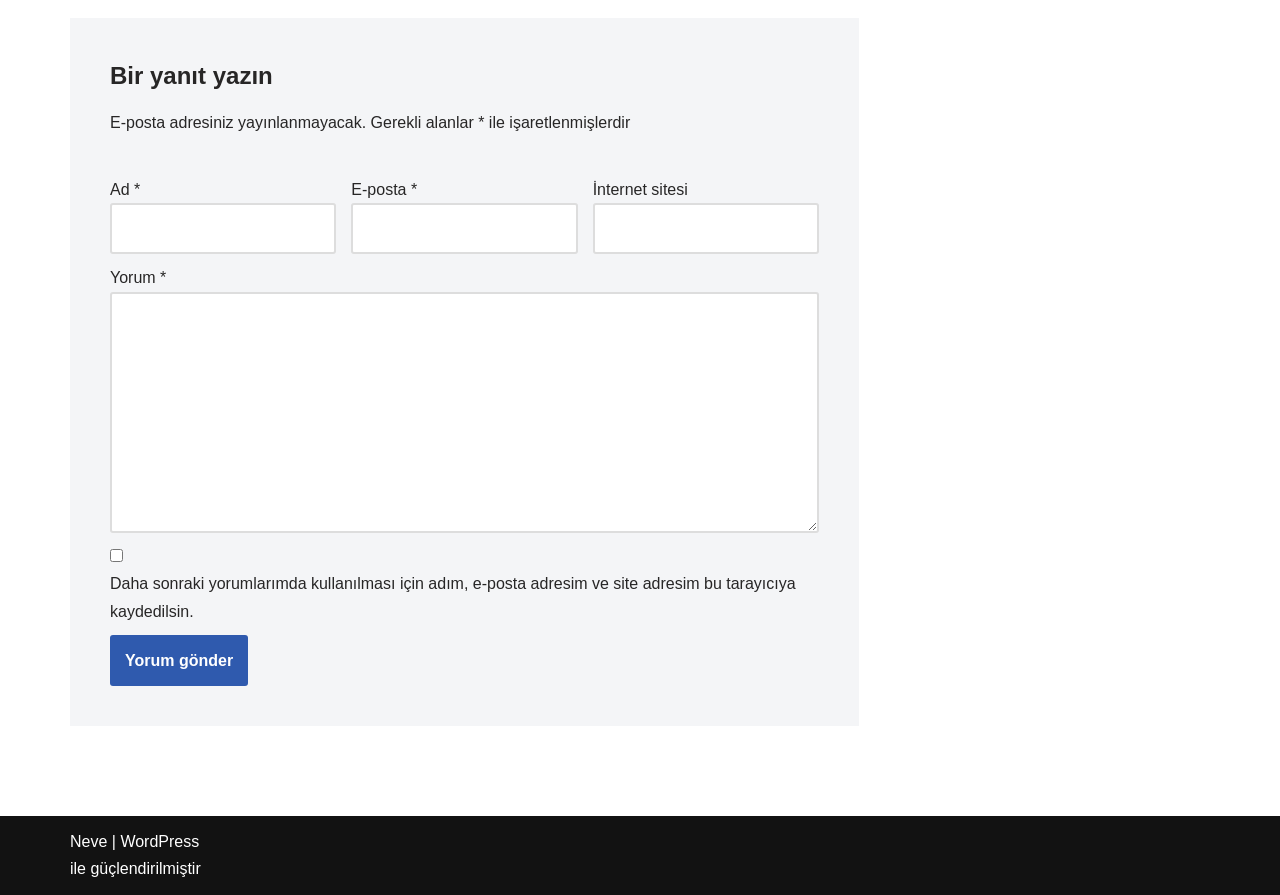From the webpage screenshot, predict the bounding box of the UI element that matches this description: "parent_node: E-posta * aria-describedby="email-notes" name="email"".

[0.274, 0.227, 0.451, 0.284]